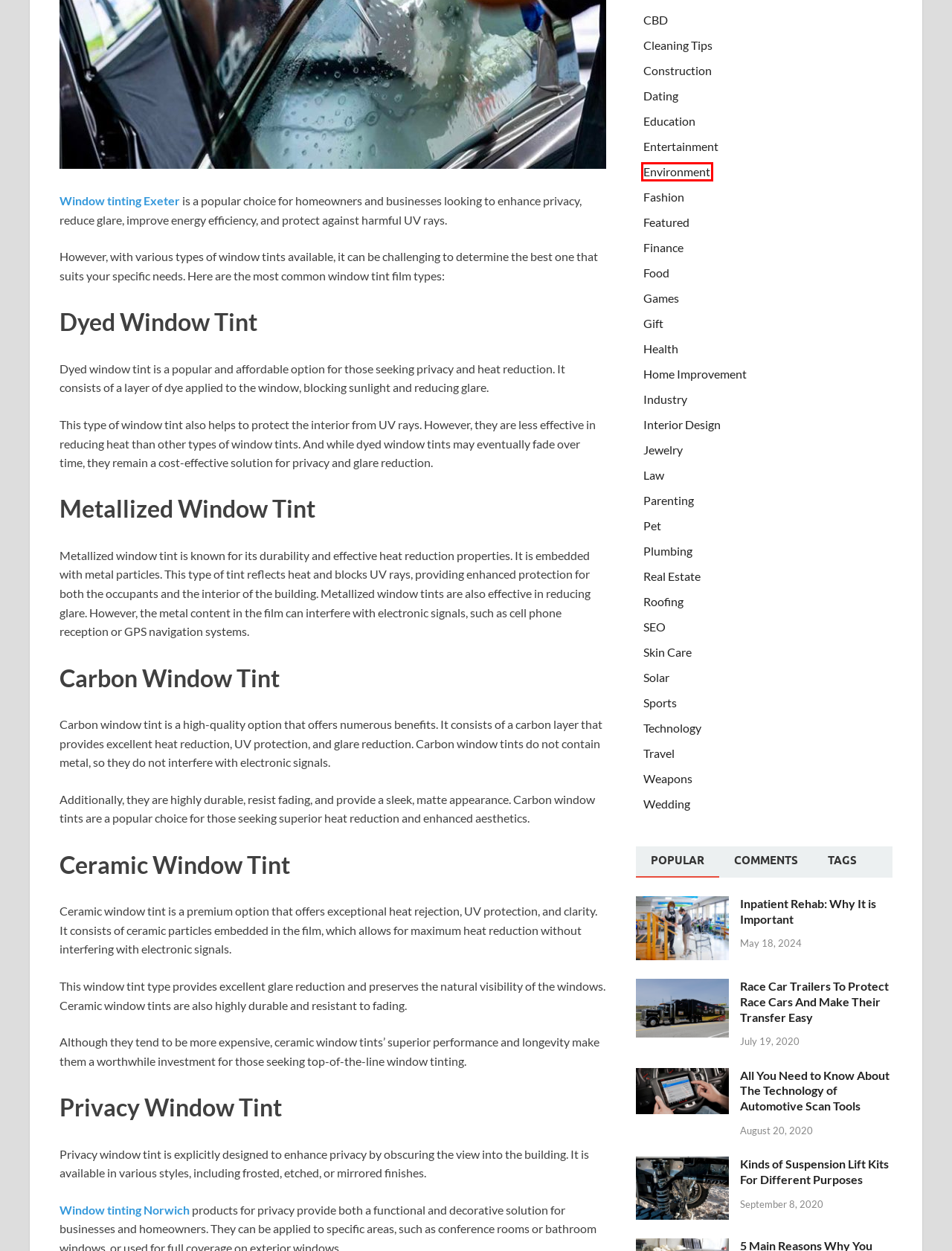You have a screenshot of a webpage with a red bounding box around an element. Identify the webpage description that best fits the new page that appears after clicking the selected element in the red bounding box. Here are the candidates:
A. Environment Archives - Advertisement Now
B. Industry Archives - Advertisement Now
C. Dating Archives - Advertisement Now
D. Finance Archives - Advertisement Now
E. Parenting Archives - Advertisement Now
F. Law Archives - Advertisement Now
G. Inpatient Rehab: Why It is Important
H. All You Need to Know About The Technology of Automotive Scan Tools

A